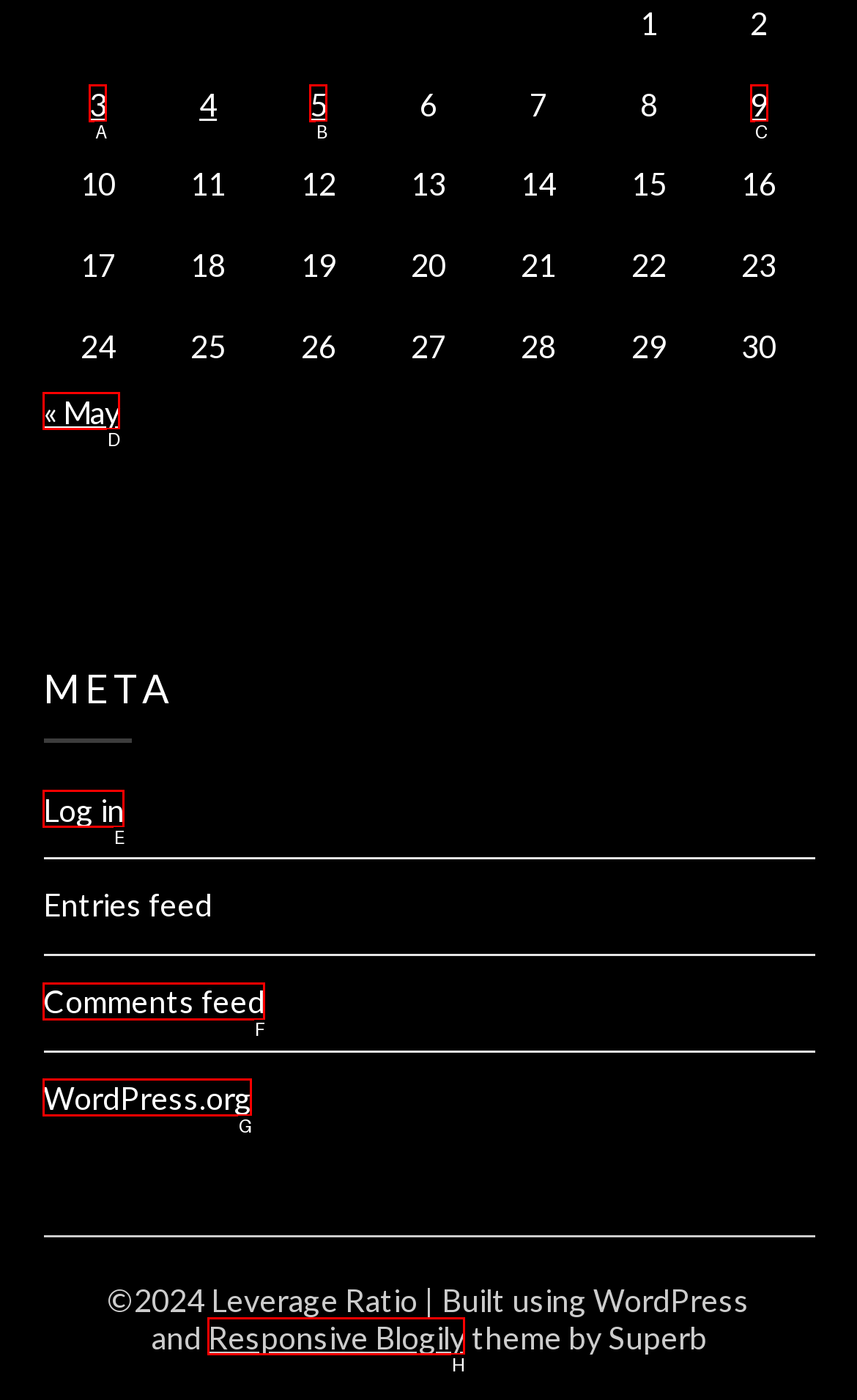Choose the option that matches the following description: 3
Reply with the letter of the selected option directly.

A